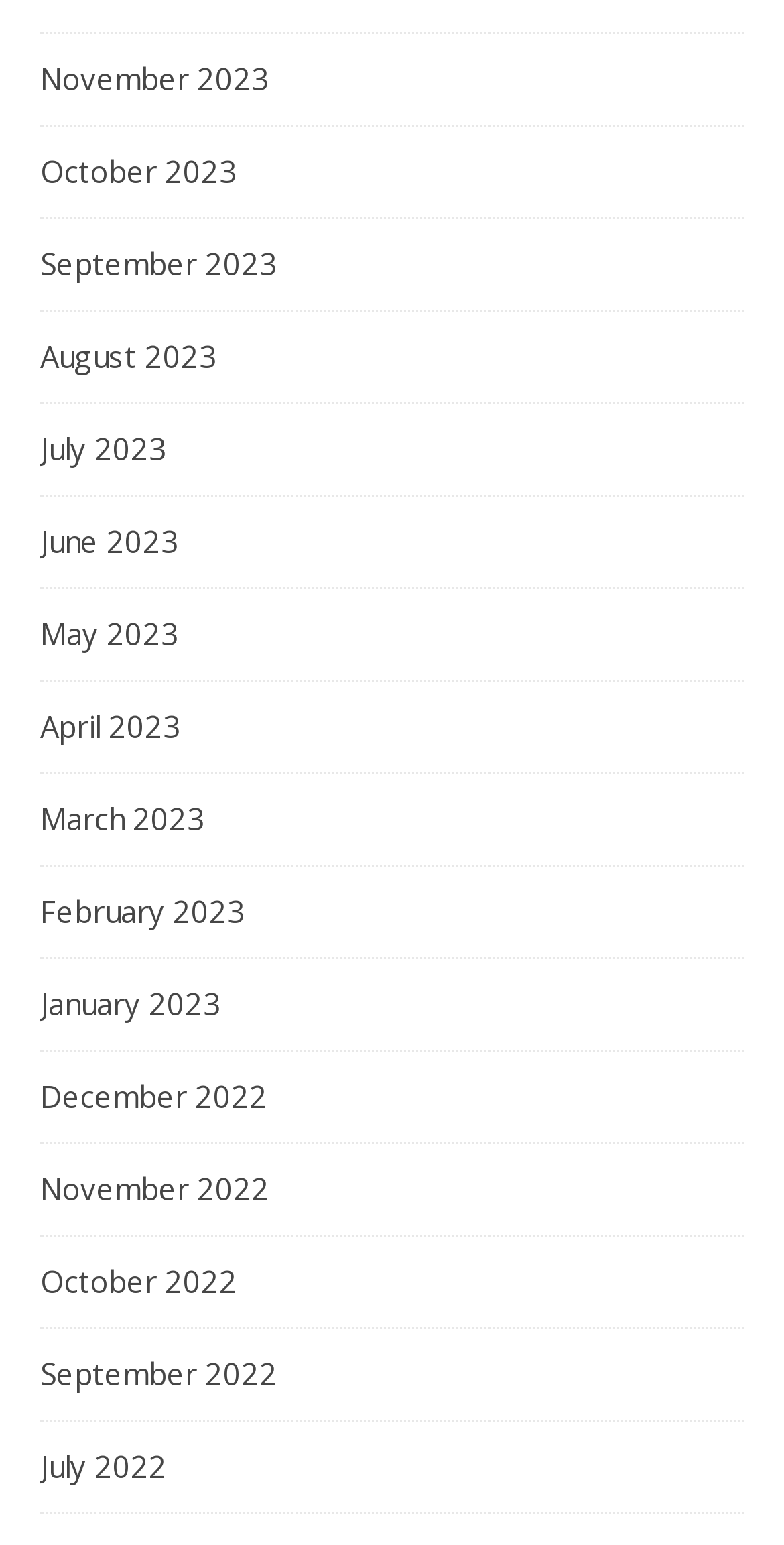Please provide the bounding box coordinates for the element that needs to be clicked to perform the instruction: "View July 2022". The coordinates must consist of four float numbers between 0 and 1, formatted as [left, top, right, bottom].

[0.051, 0.92, 0.213, 0.979]